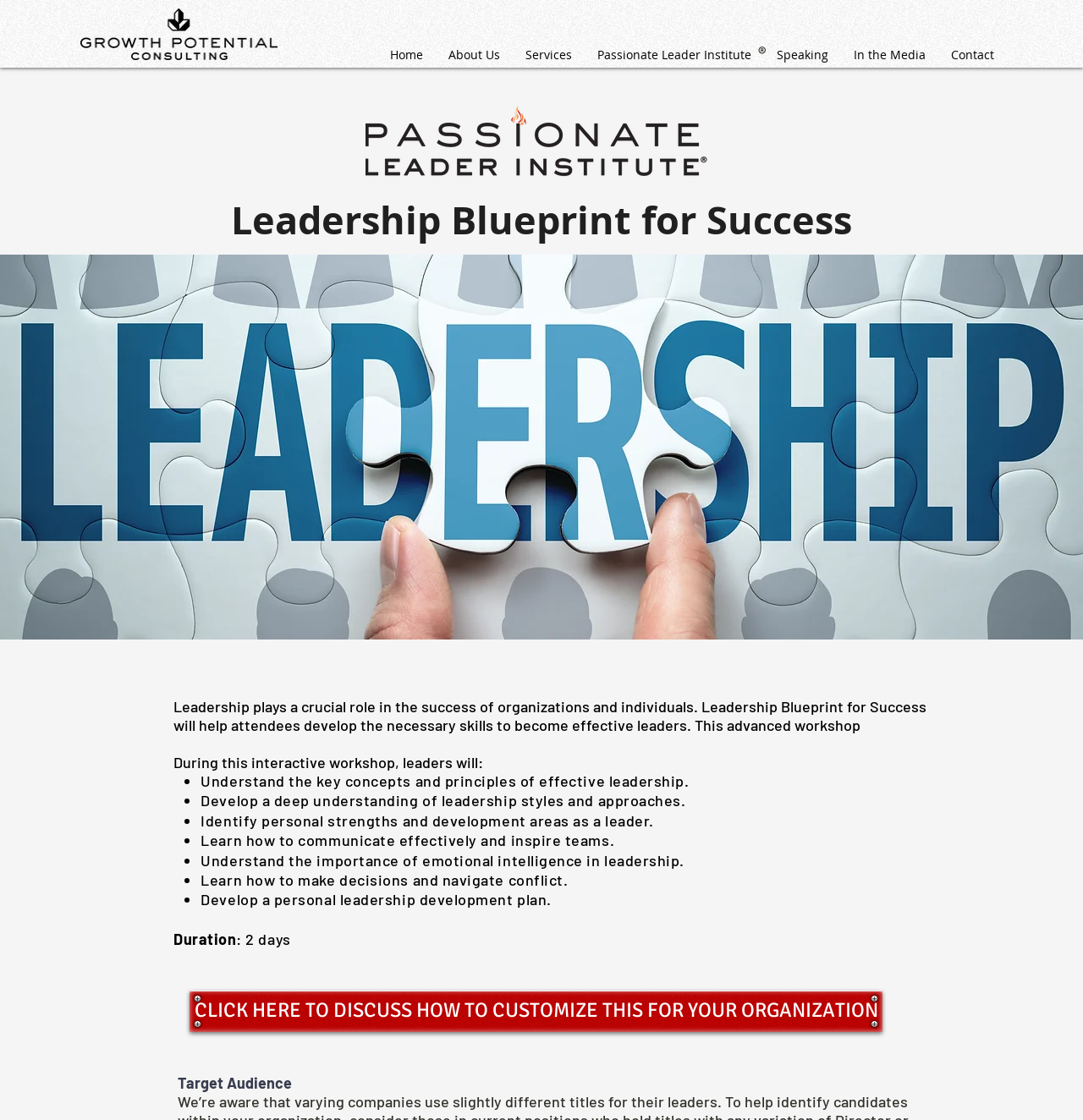Can you find the bounding box coordinates for the element to click on to achieve the instruction: "View the Passionate Leader Institute image"?

[0.338, 0.088, 0.662, 0.162]